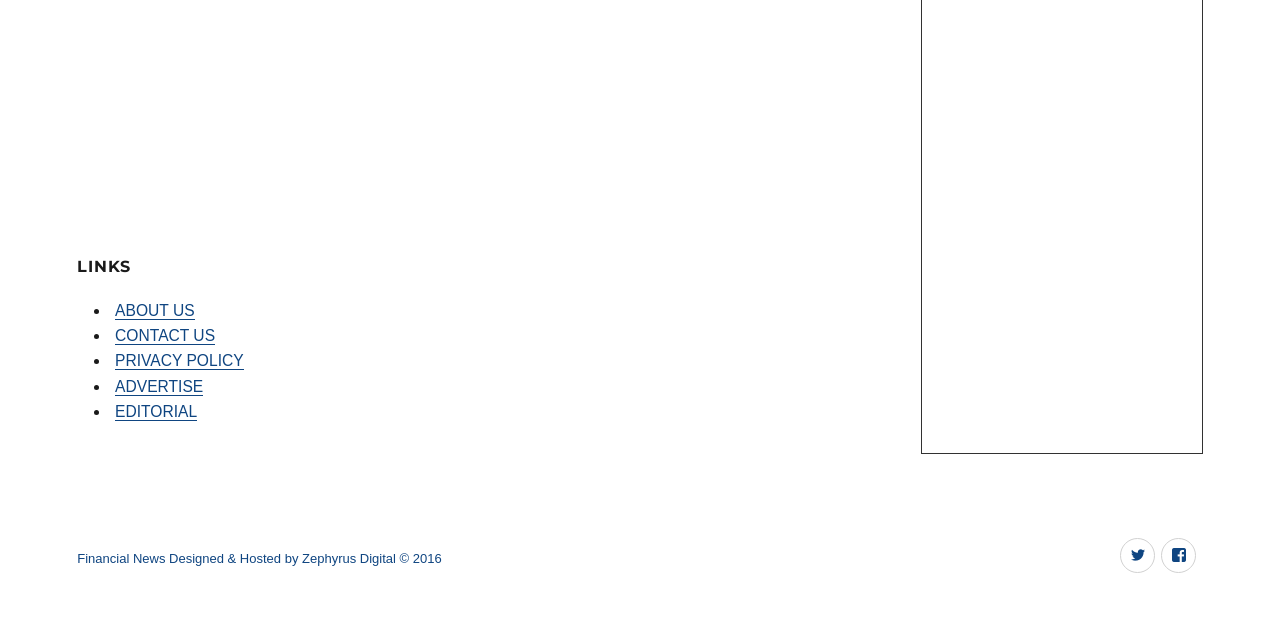Could you determine the bounding box coordinates of the clickable element to complete the instruction: "check out ADVERTISE"? Provide the coordinates as four float numbers between 0 and 1, i.e., [left, top, right, bottom].

[0.09, 0.607, 0.159, 0.634]